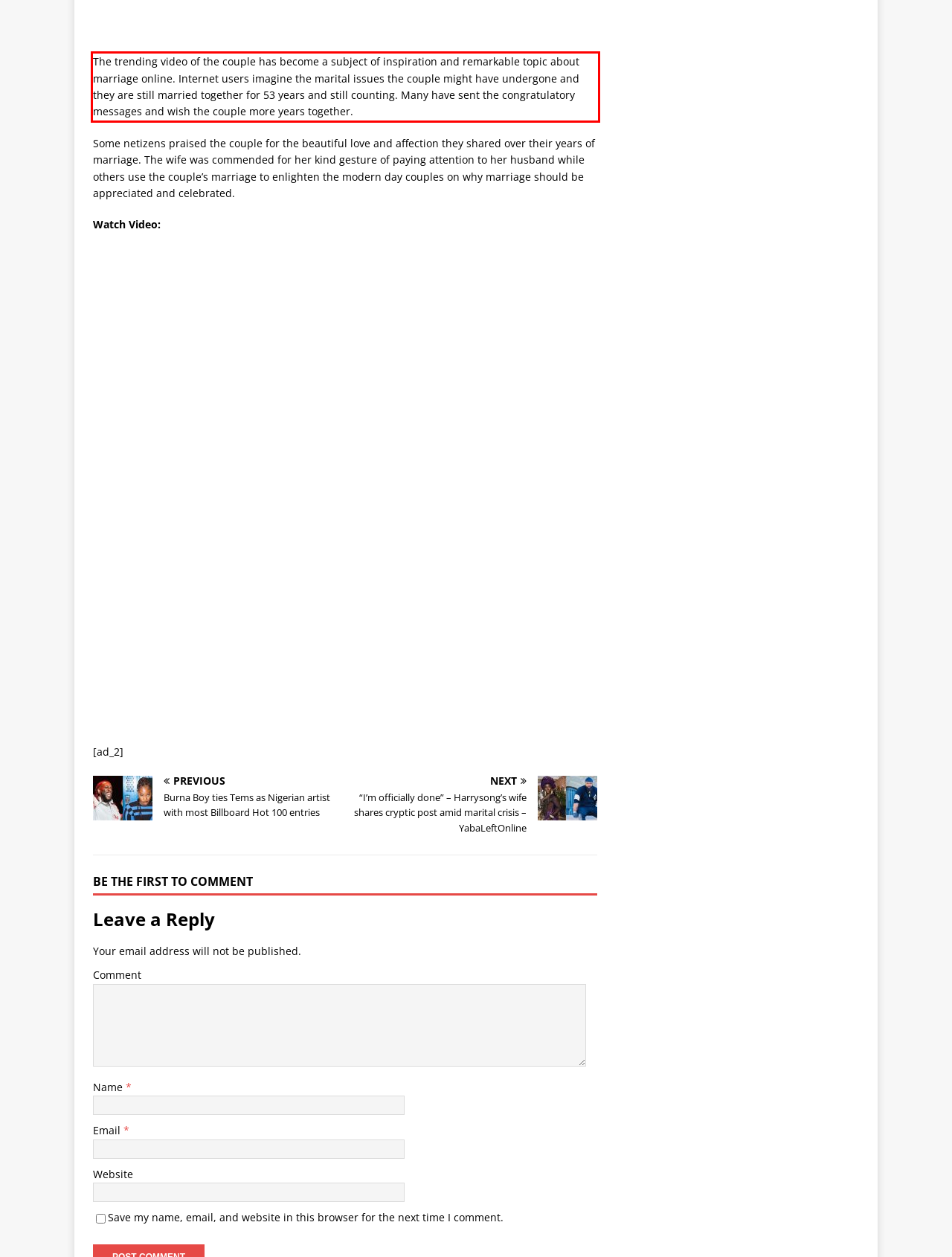Perform OCR on the text inside the red-bordered box in the provided screenshot and output the content.

The trending video of the couple has become a subject of inspiration and remarkable topic about marriage online. Internet users imagine the marital issues the couple might have undergone and they are still married together for 53 years and still counting. Many have sent the congratulatory messages and wish the couple more years together.